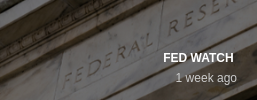With reference to the image, please provide a detailed answer to the following question: What is the topic of the article or discussion?

The heading 'FED WATCH' suggests that the article or discussion is focused on the latest developments or analyses related to the Federal Reserve's policies and actions, indicating that the topic is centered around the central banking system.